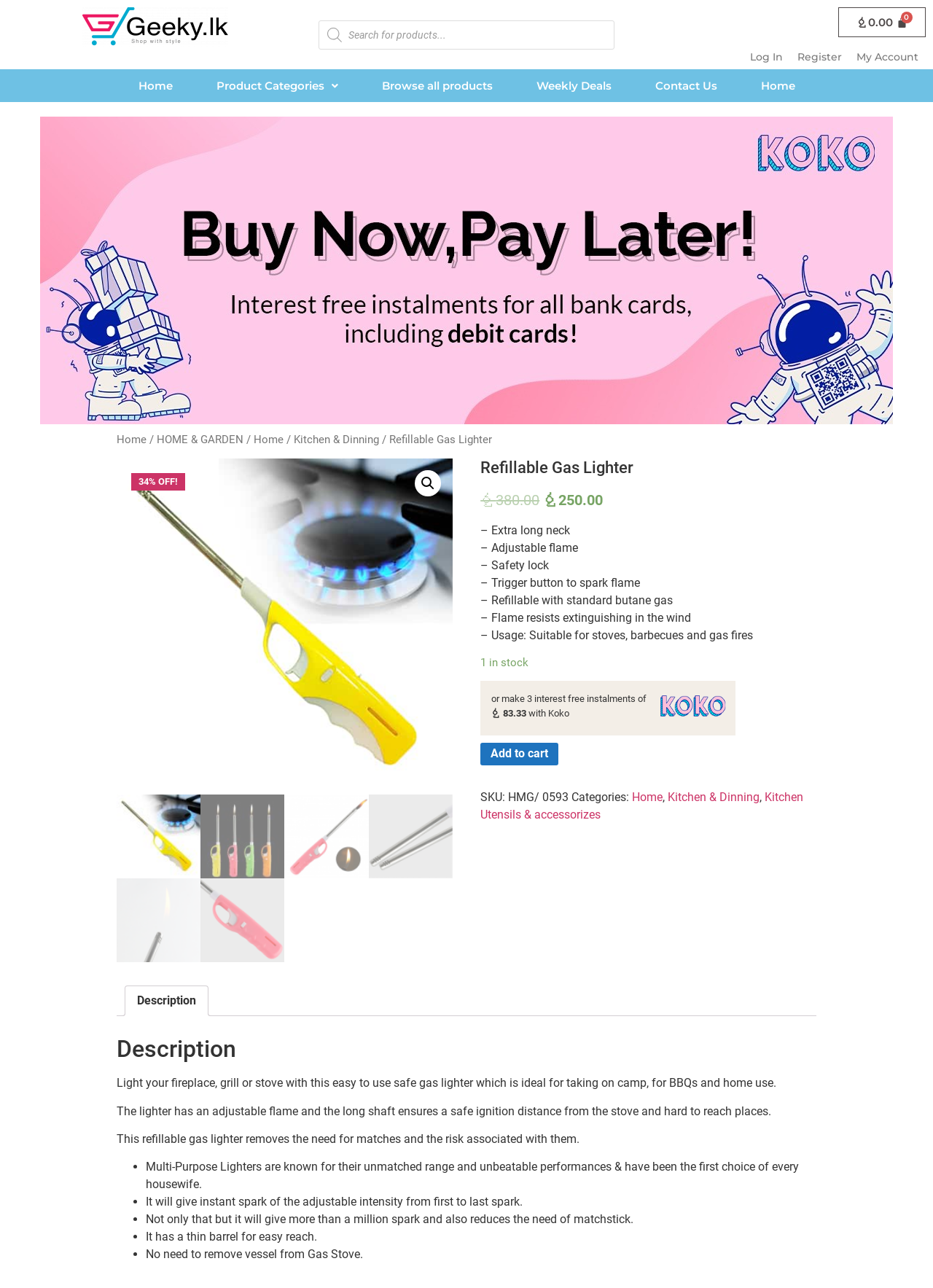Reply to the question with a single word or phrase:
What is the price of the Refillable Gas Lighter?

රු 250.00